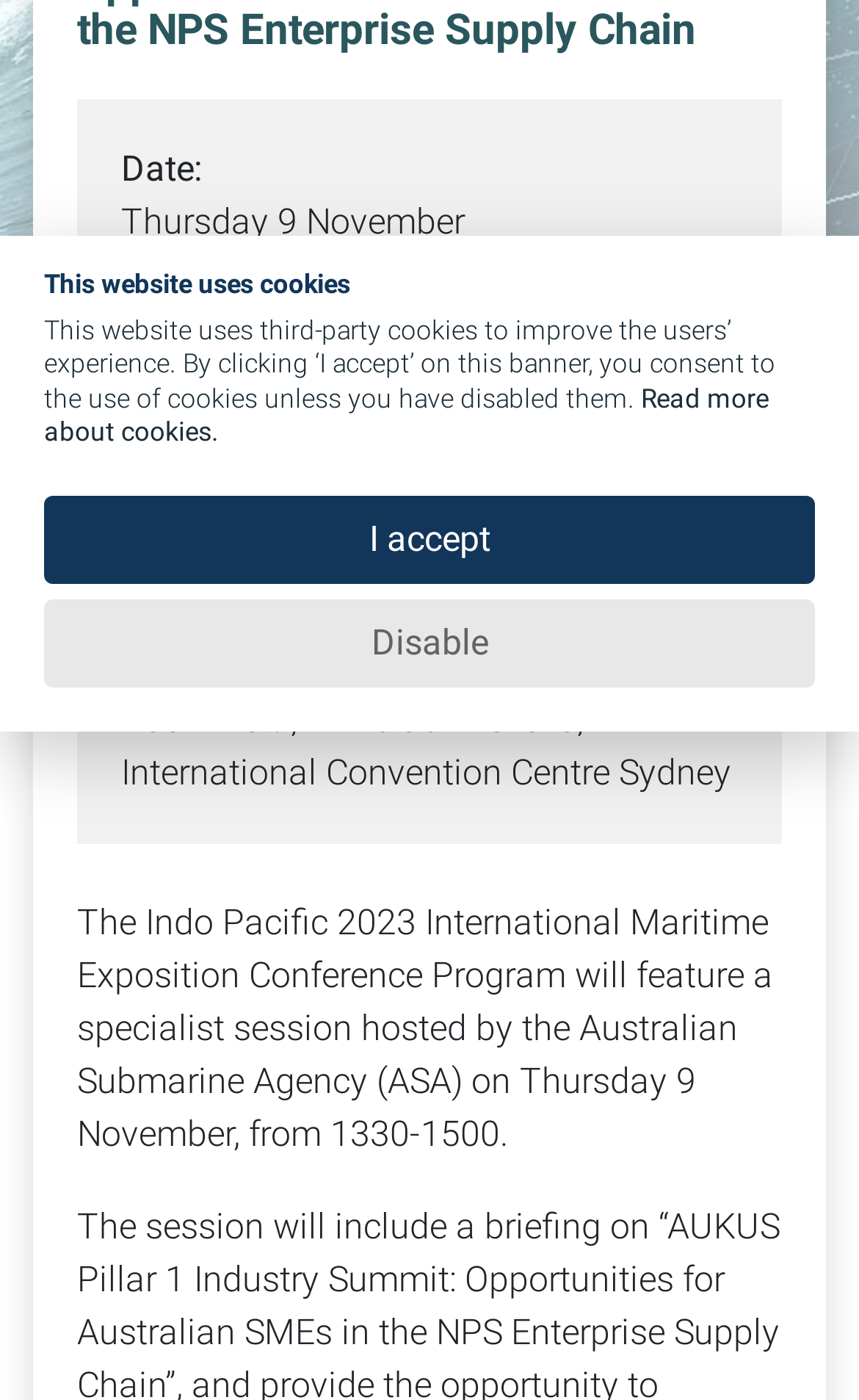Identify the bounding box of the HTML element described here: "I accept". Provide the coordinates as four float numbers between 0 and 1: [left, top, right, bottom].

[0.051, 0.354, 0.949, 0.417]